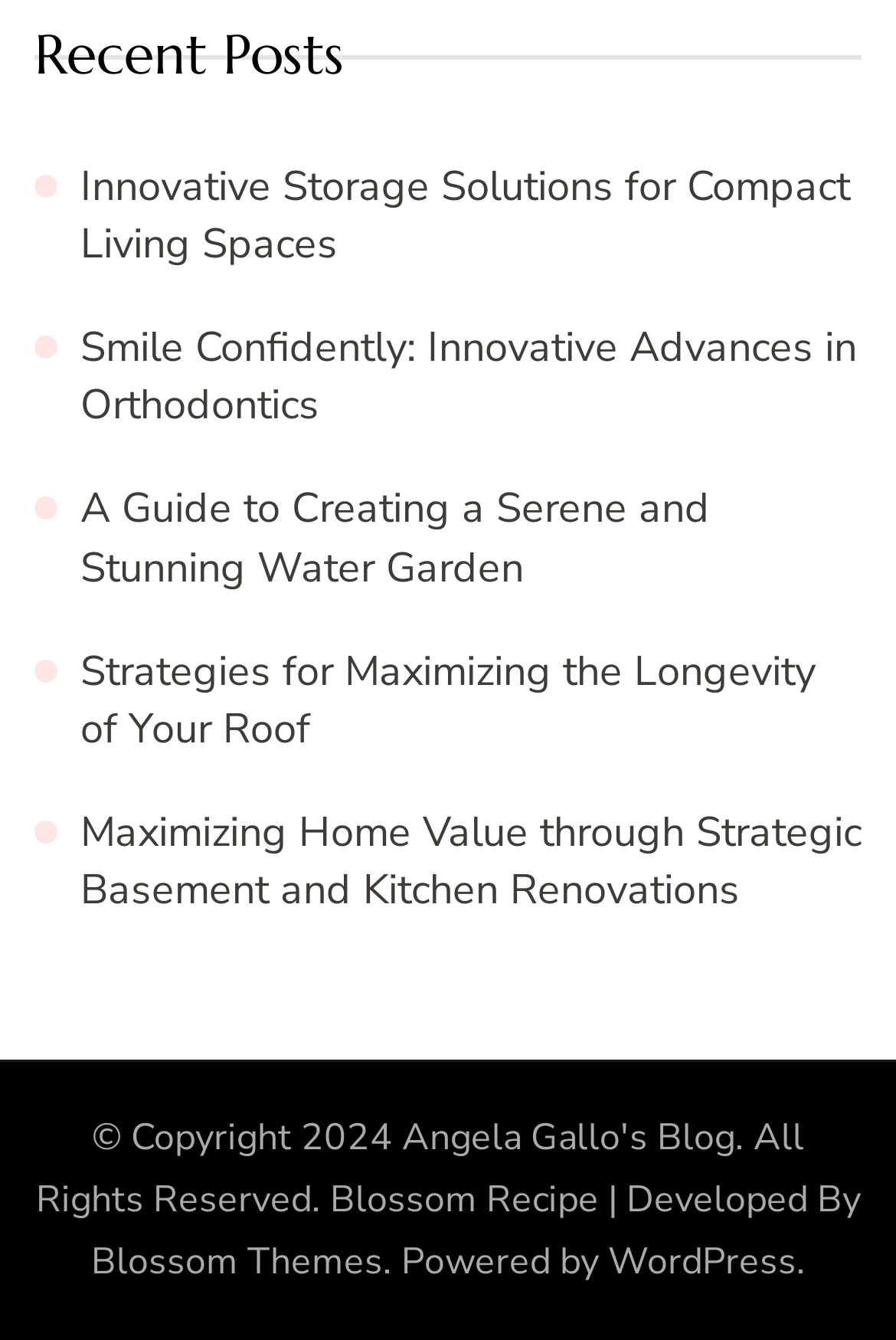Pinpoint the bounding box coordinates of the element that must be clicked to accomplish the following instruction: "Visit Angela Gallo's Blog". The coordinates should be in the format of four float numbers between 0 and 1, i.e., [left, top, right, bottom].

[0.449, 0.829, 0.821, 0.867]